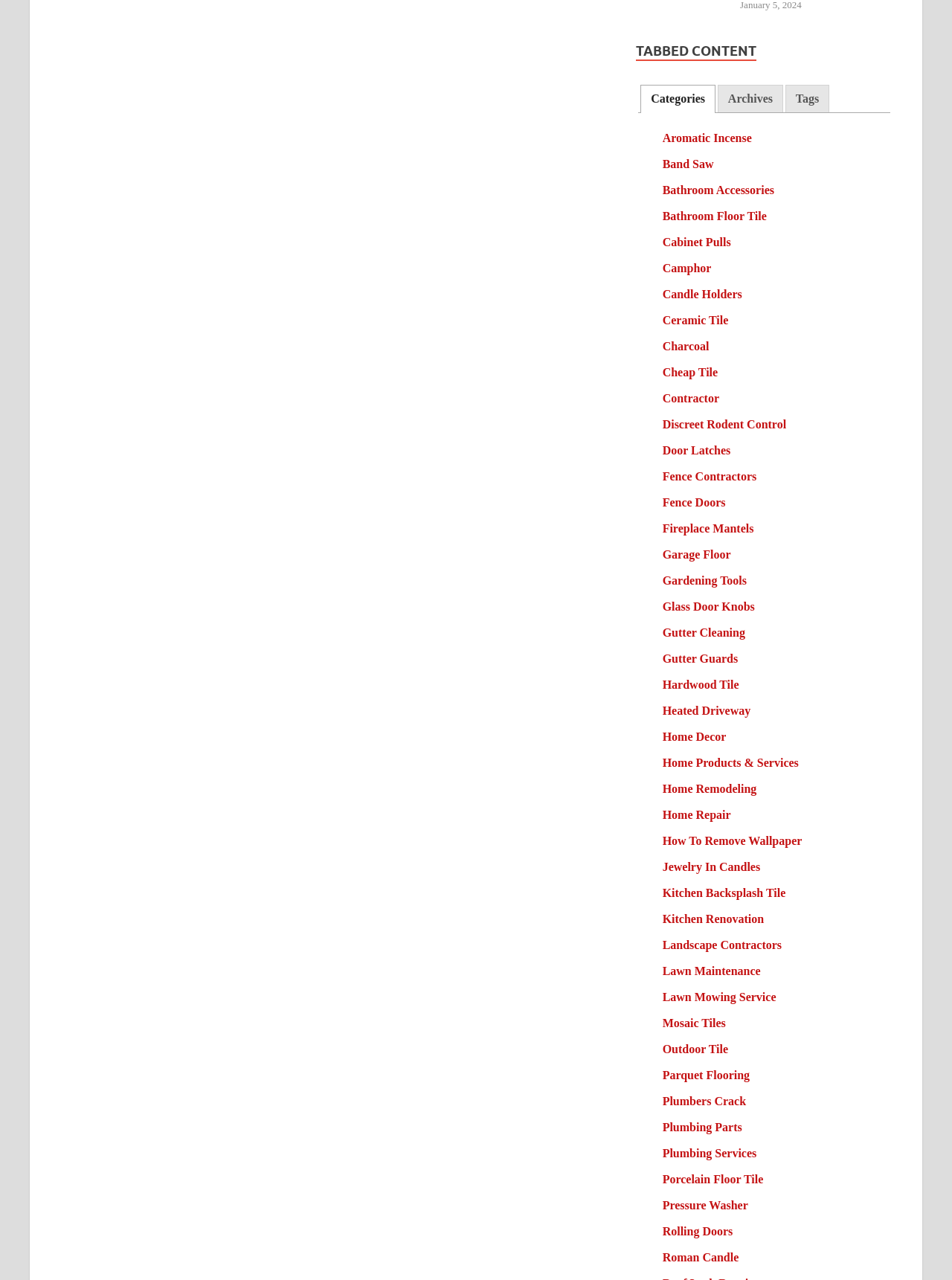Identify the bounding box for the described UI element. Provide the coordinates in (top-left x, top-left y, bottom-right x, bottom-right y) format with values ranging from 0 to 1: Discreet Rodent Control

[0.696, 0.327, 0.826, 0.337]